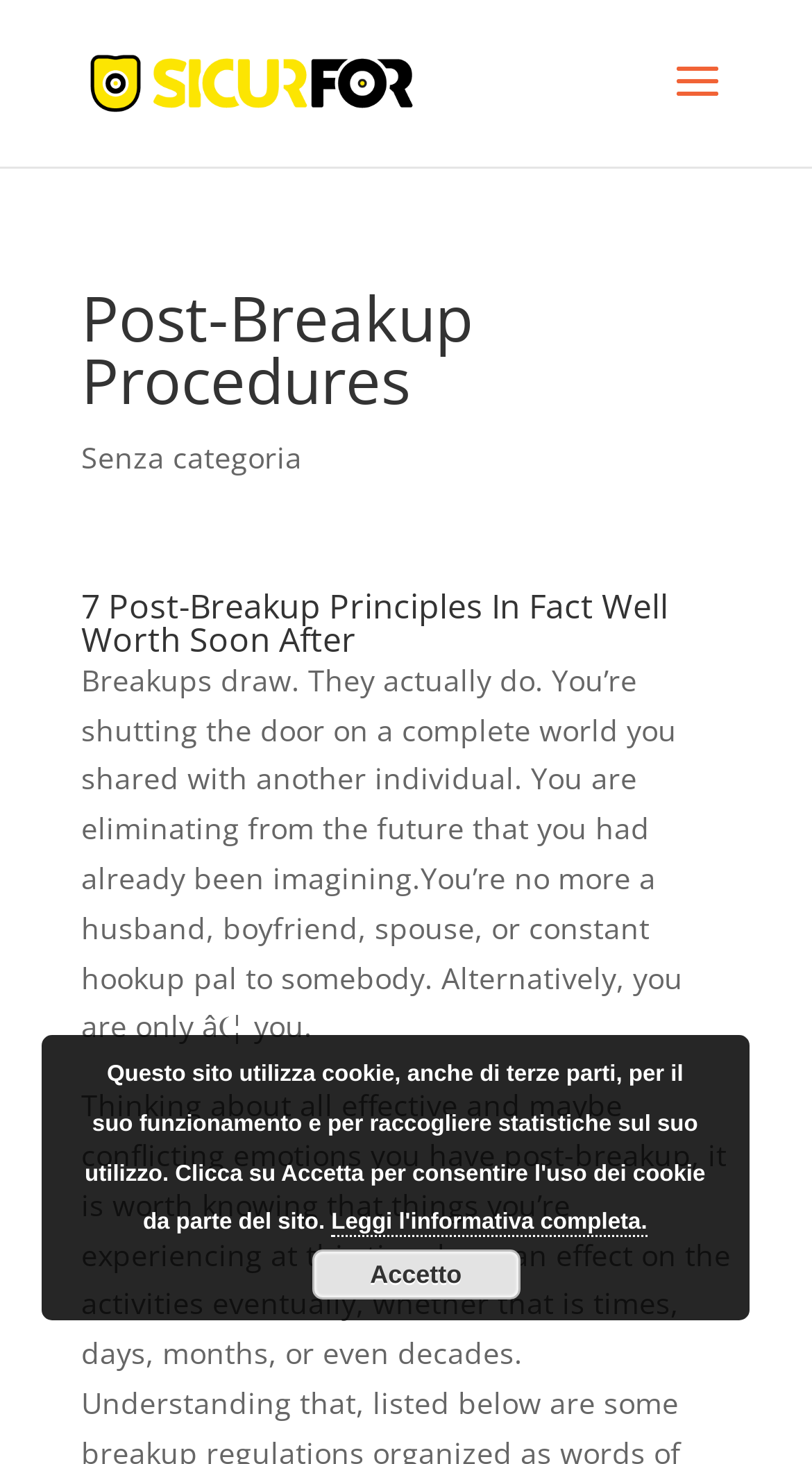Offer a comprehensive description of the webpage’s content and structure.

The webpage appears to be a blog post or article discussing post-breakup principles. At the top-left corner, there is a logo or icon of "Sicurfor Imperia" accompanied by a link with the same name. Below the logo, there is a heading that reads "Post-Breakup Procedures". 

To the right of the logo, there is a link labeled "Senza categoria". Further down, there is a heading that summarizes the content of the article, "7 Post-Breakup Principles In Fact Well Worth Soon After". 

Below the heading, there is a block of text that discusses the emotional impact of breakups, describing the feeling of shutting the door on a shared world and eliminating a future that was previously imagined. The text also touches on the loss of identity that comes with the end of a relationship.

At the bottom of the page, there are two elements: a link that reads "Leggi l'informativa completa" (which translates to "Read the complete information") and a button labeled "Accetto" (which means "Accept" in Italian). These elements are positioned near the bottom-right corner of the page.